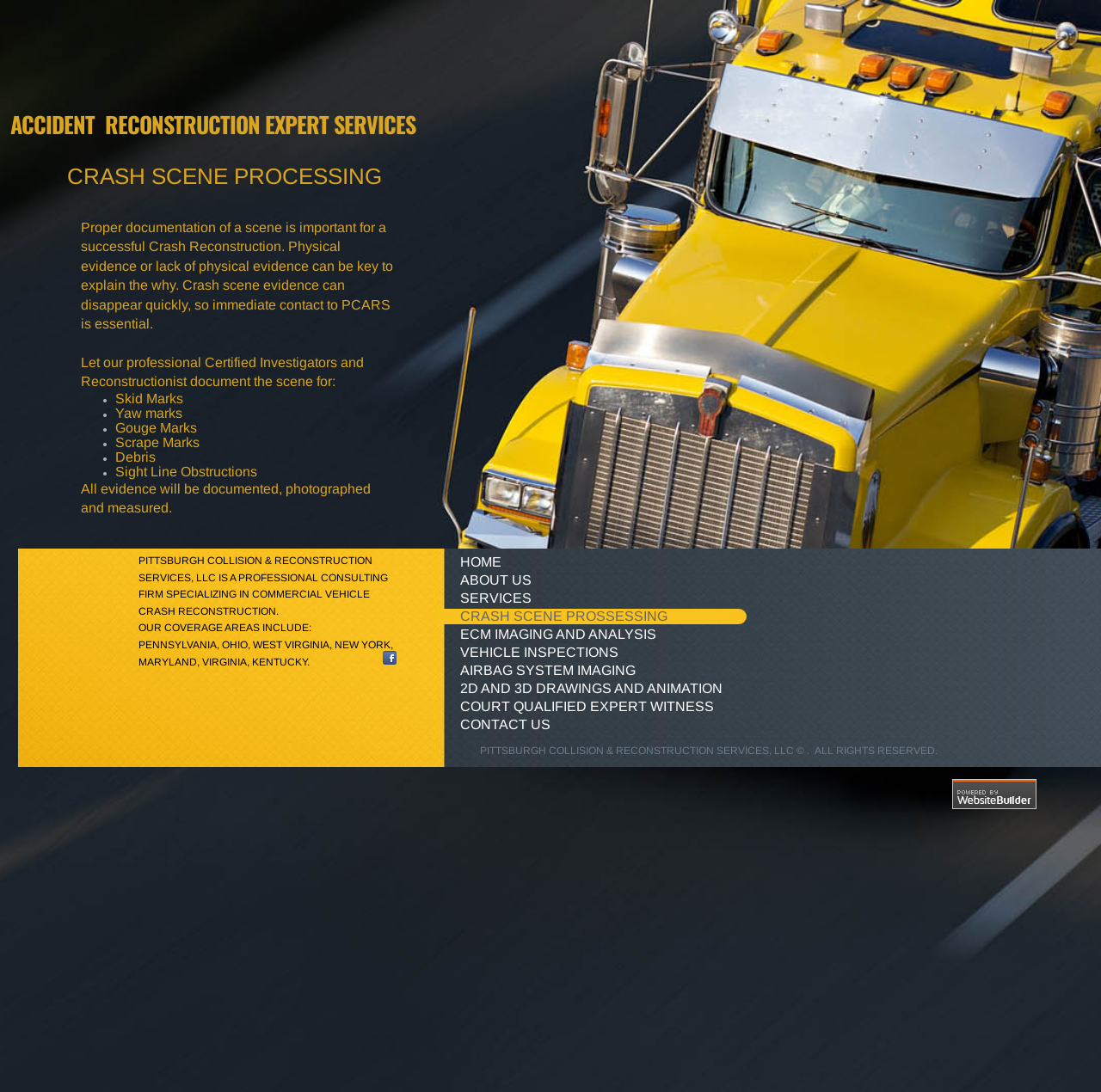What services does PCARS offer?
Please analyze the image and answer the question with as much detail as possible.

Based on the navigation menu, PCARS offers various services including Accident Reconstruction, Crash Scene Processing, ECM Imaging and Analysis, Vehicle Inspections, Airbag System Imaging, 2D and 3D Drawings and Animation, and Court Qualified Expert Witness.